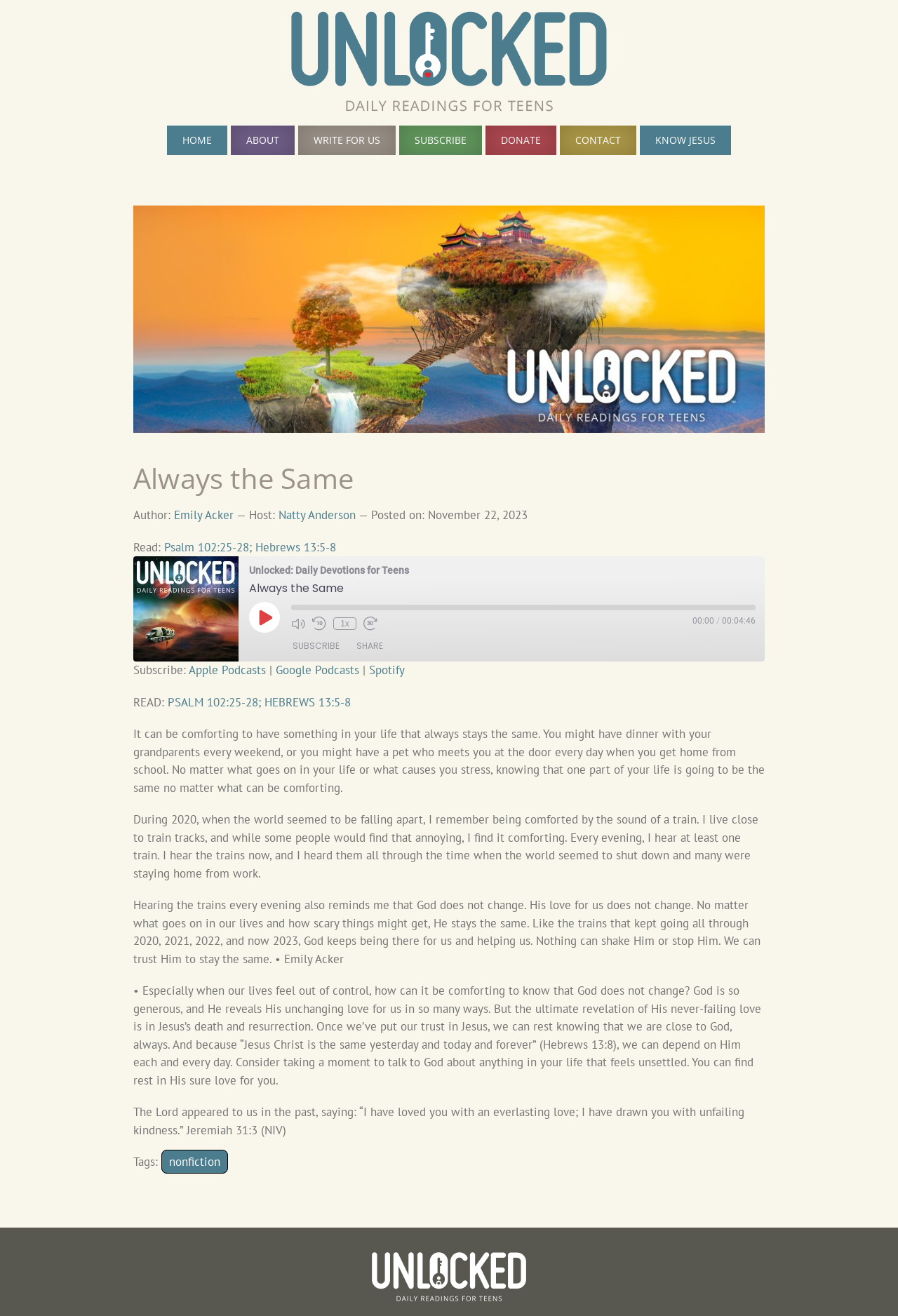What is the name of the podcast mentioned in this devotional?
Provide a detailed answer to the question, using the image to inform your response.

The name of the podcast mentioned in this devotional is 'Unlocked: Daily Devotions for Teens', which is also linked to the podcast's page.